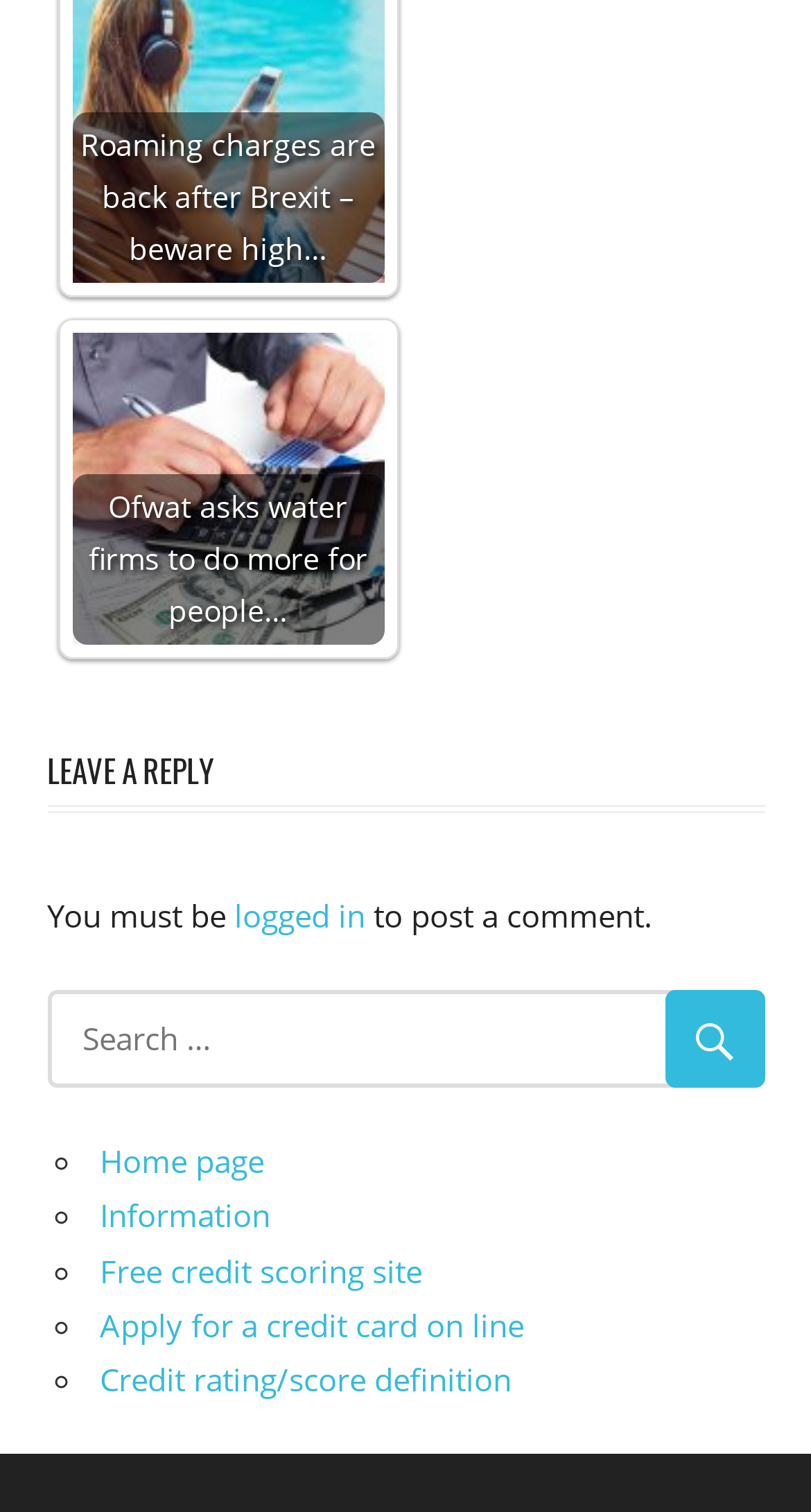What is the topic of the news article?
Provide a detailed answer to the question, using the image to inform your response.

I determined the topic of the news article by looking at the link element with the text 'Ofwat asks water firms to do more for people…' which is likely to be the title of the news article.